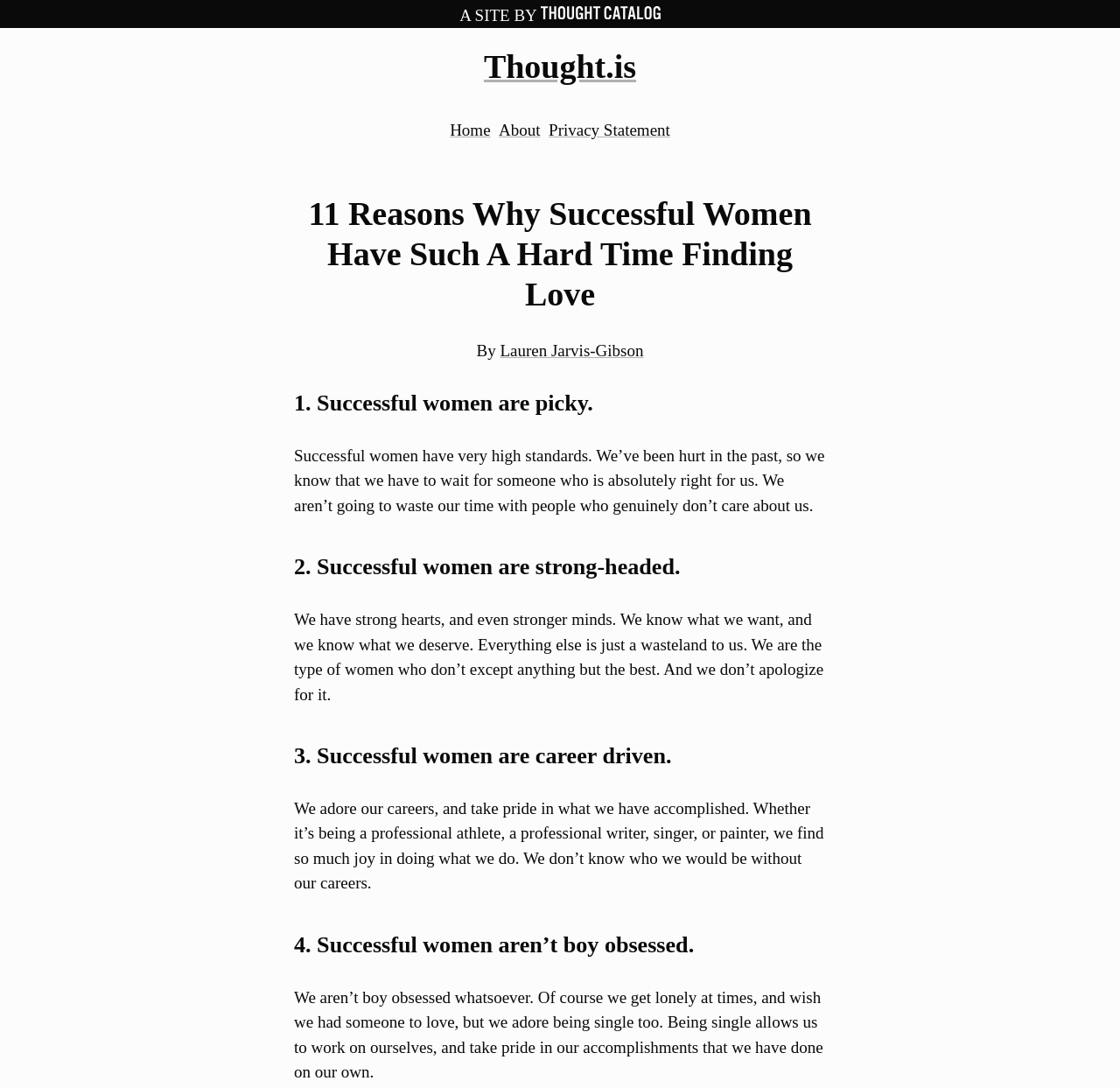Show the bounding box coordinates for the HTML element described as: "Lauren Jarvis-Gibson".

[0.446, 0.314, 0.575, 0.331]